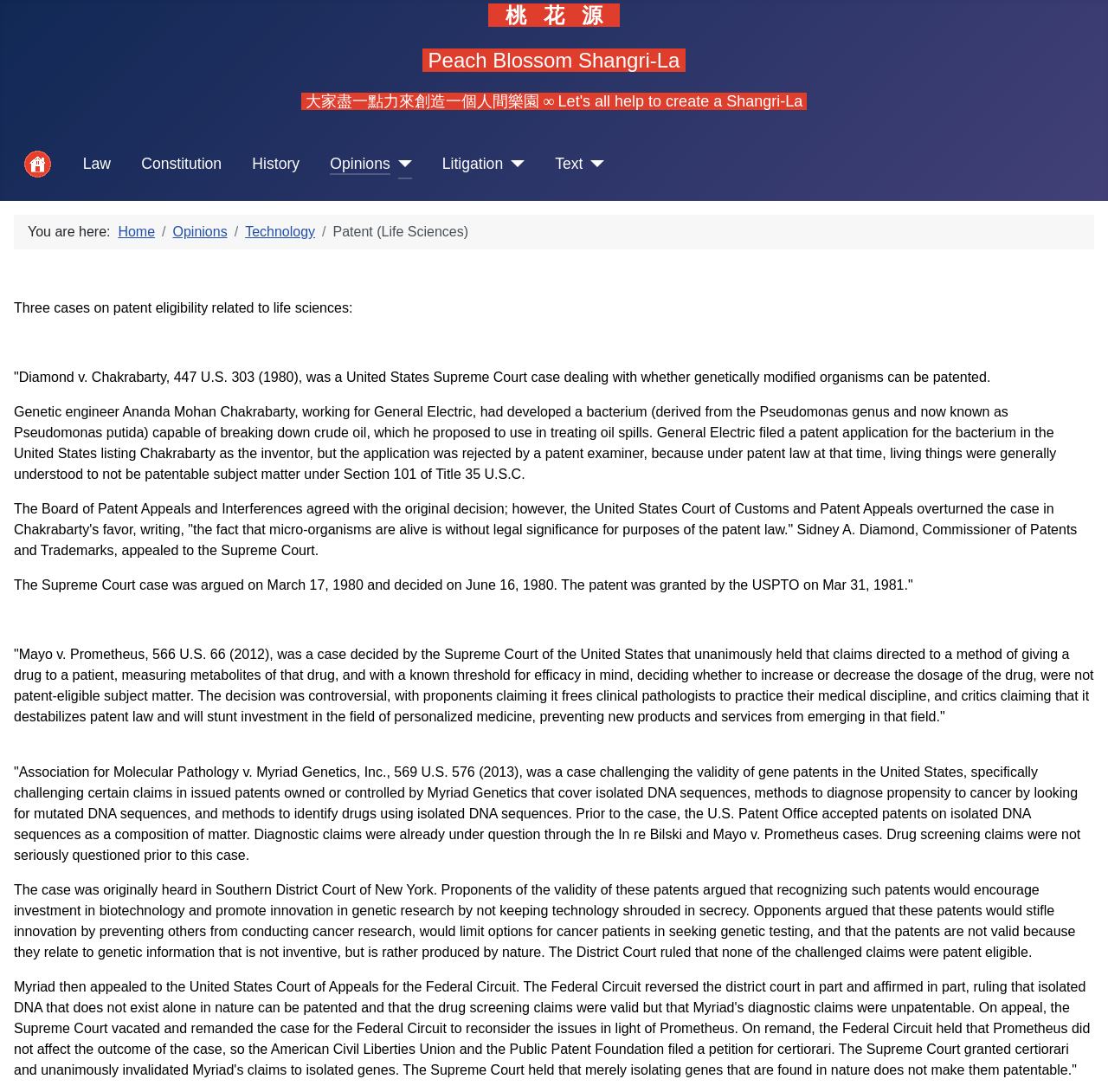Identify the bounding box coordinates of the clickable section necessary to follow the following instruction: "Click the Home link". The coordinates should be presented as four float numbers from 0 to 1, i.e., [left, top, right, bottom].

[0.02, 0.136, 0.047, 0.164]